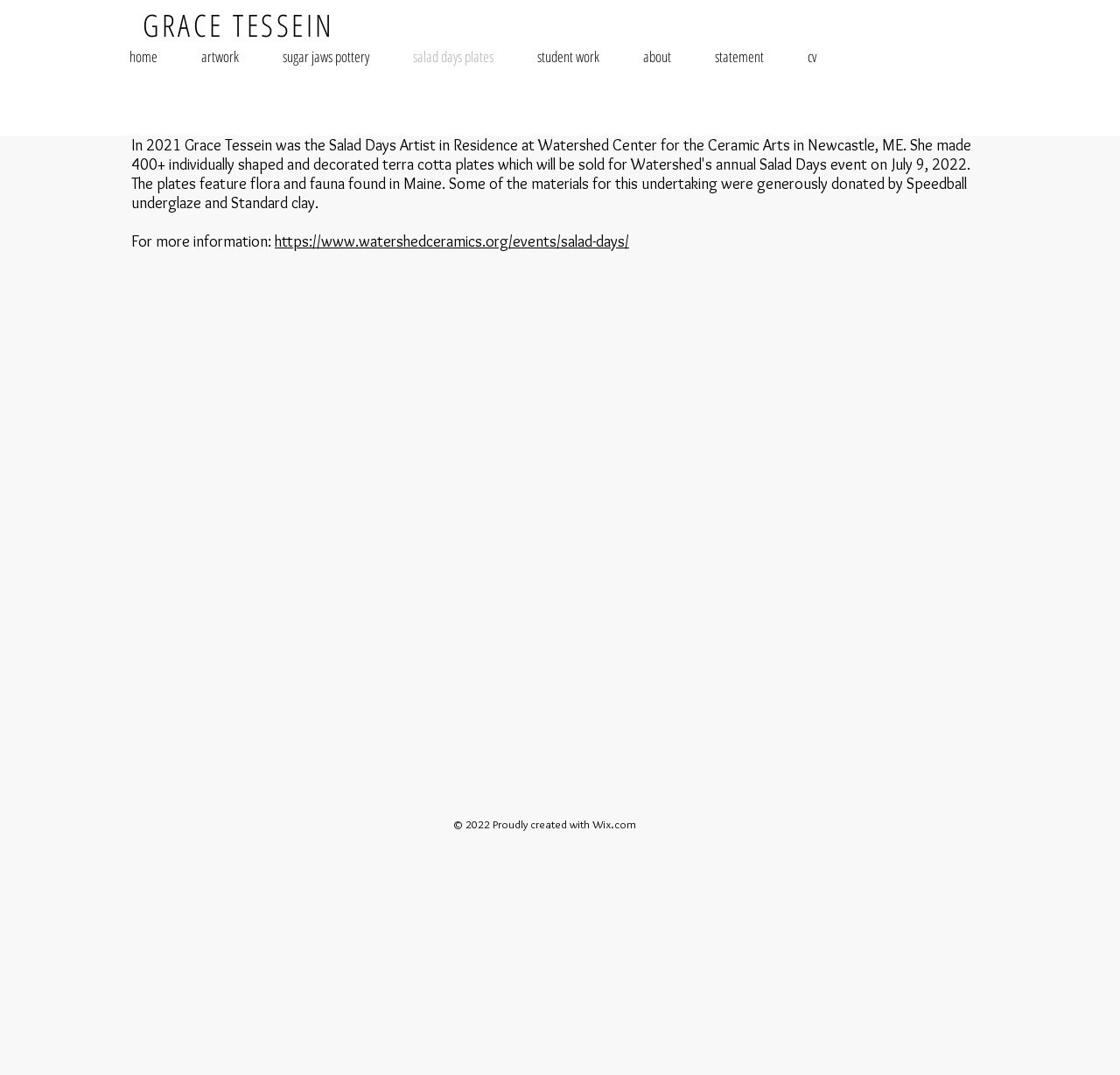Please locate the UI element described by "student work" and provide its bounding box coordinates.

[0.46, 0.042, 0.555, 0.063]